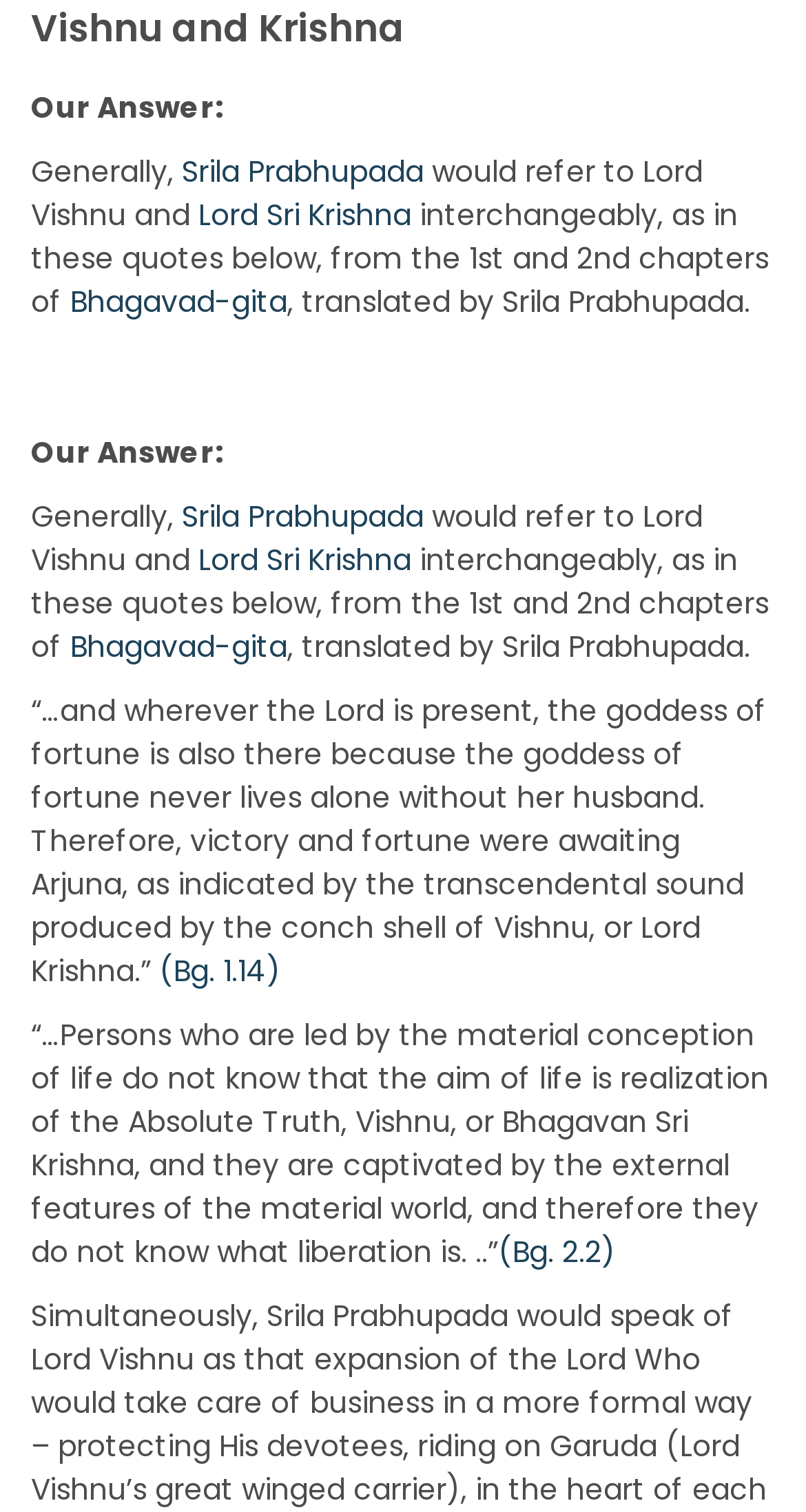Find the bounding box coordinates corresponding to the UI element with the description: "Download Our App". The coordinates should be formatted as [left, top, right, bottom], with values as floats between 0 and 1.

None